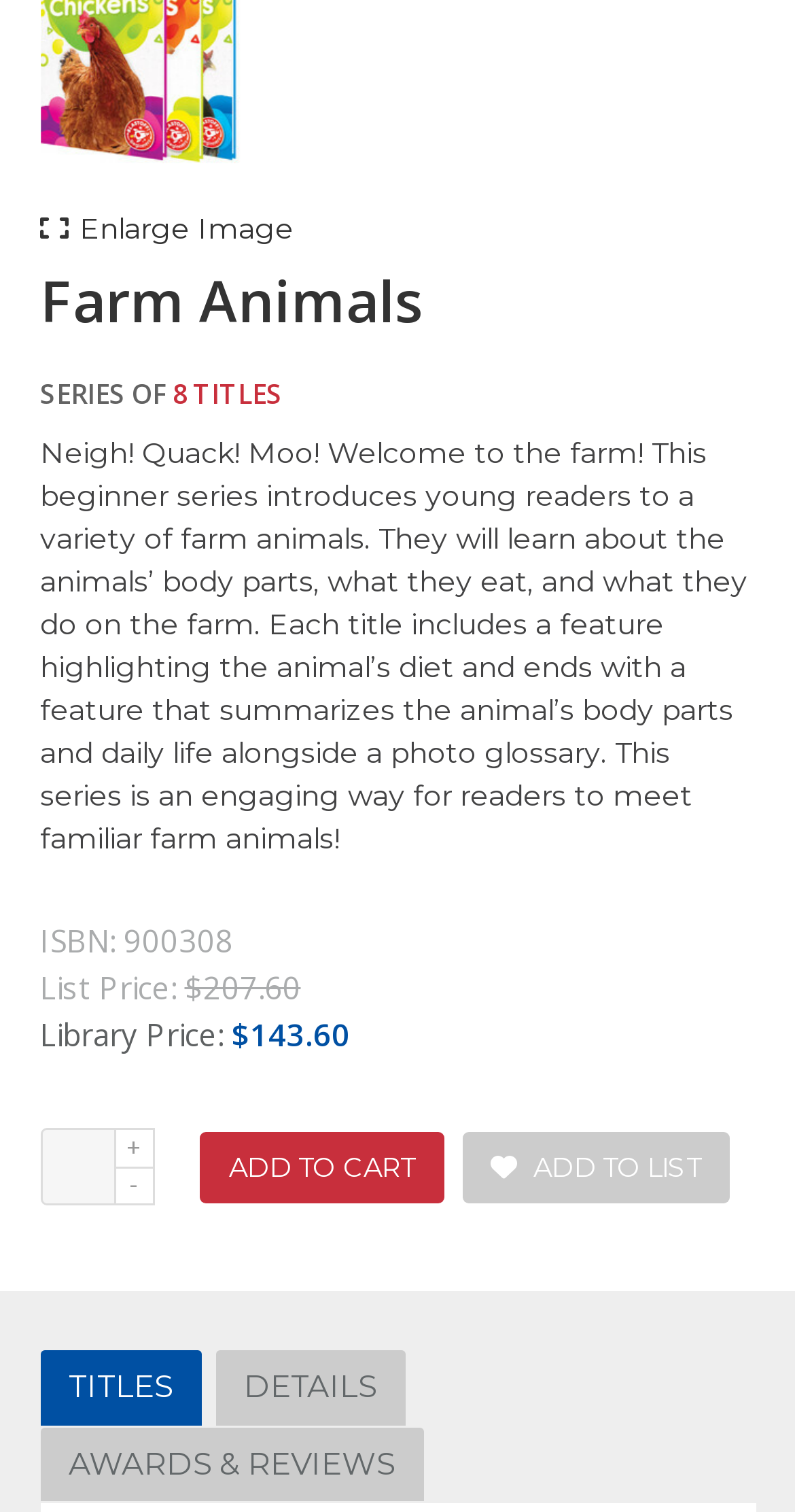What is the title of the series?
Please use the image to provide a one-word or short phrase answer.

Farm Animals